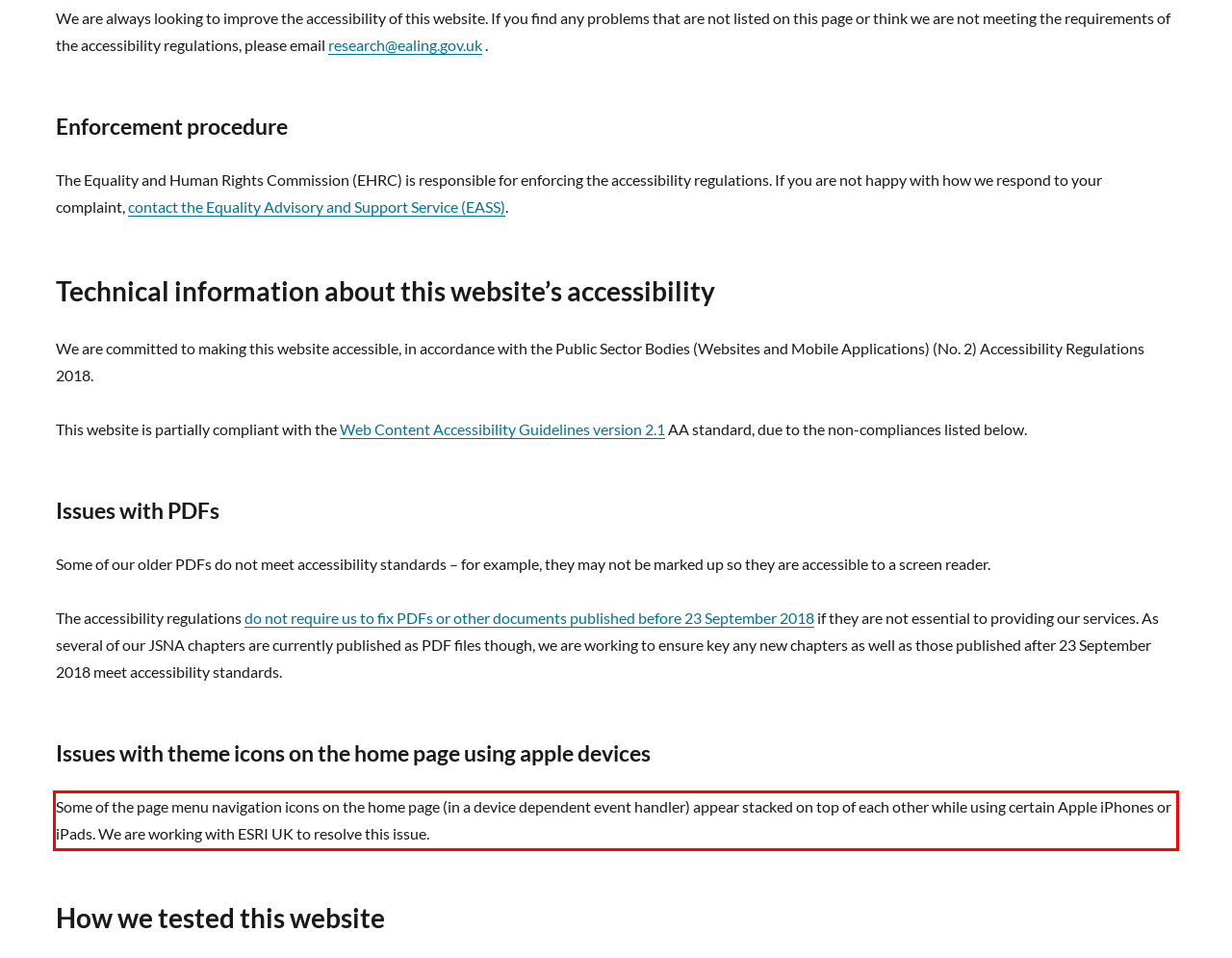There is a UI element on the webpage screenshot marked by a red bounding box. Extract and generate the text content from within this red box.

Some of the page menu navigation icons on the home page (in a device dependent event handler) appear stacked on top of each other while using certain Apple iPhones or iPads. We are working with ESRI UK to resolve this issue.